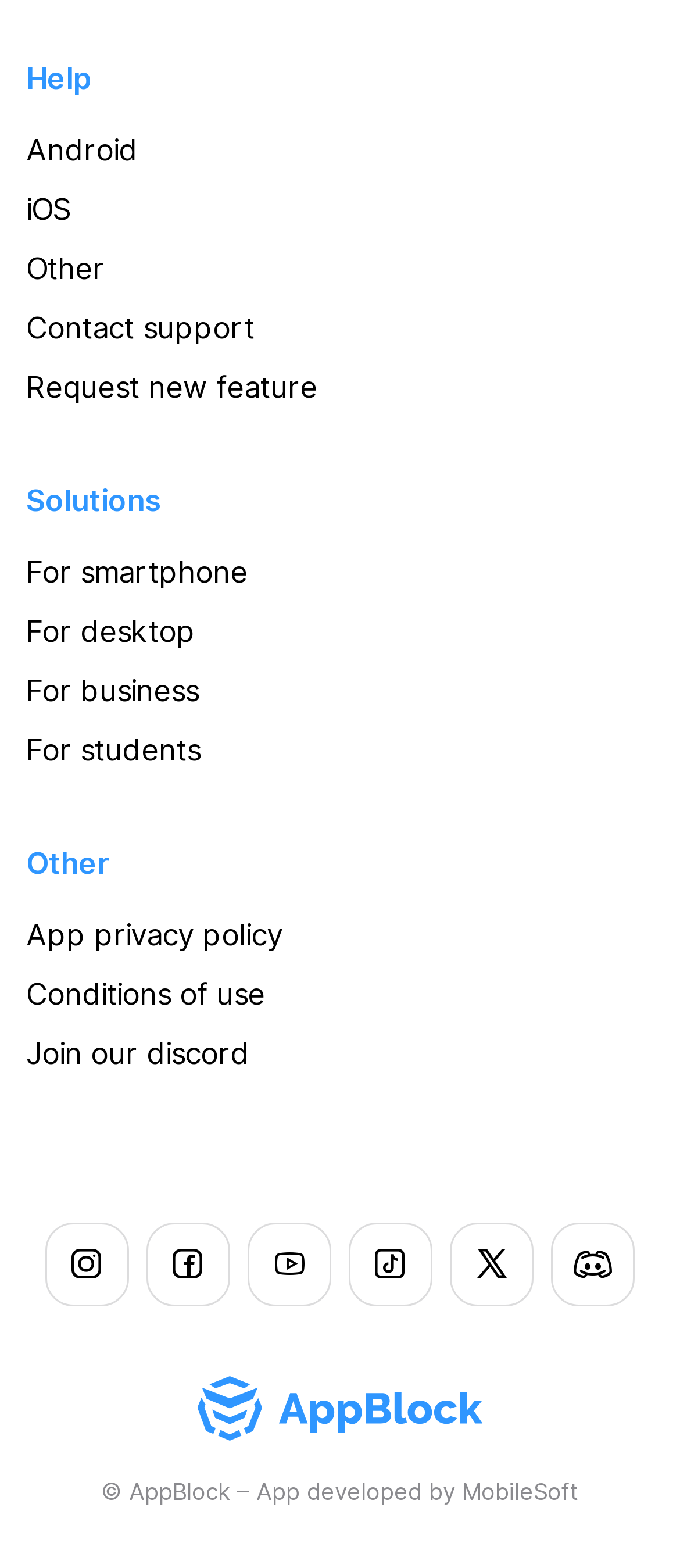Give a one-word or phrase response to the following question: What is the last link under 'Other'?

Join our discord